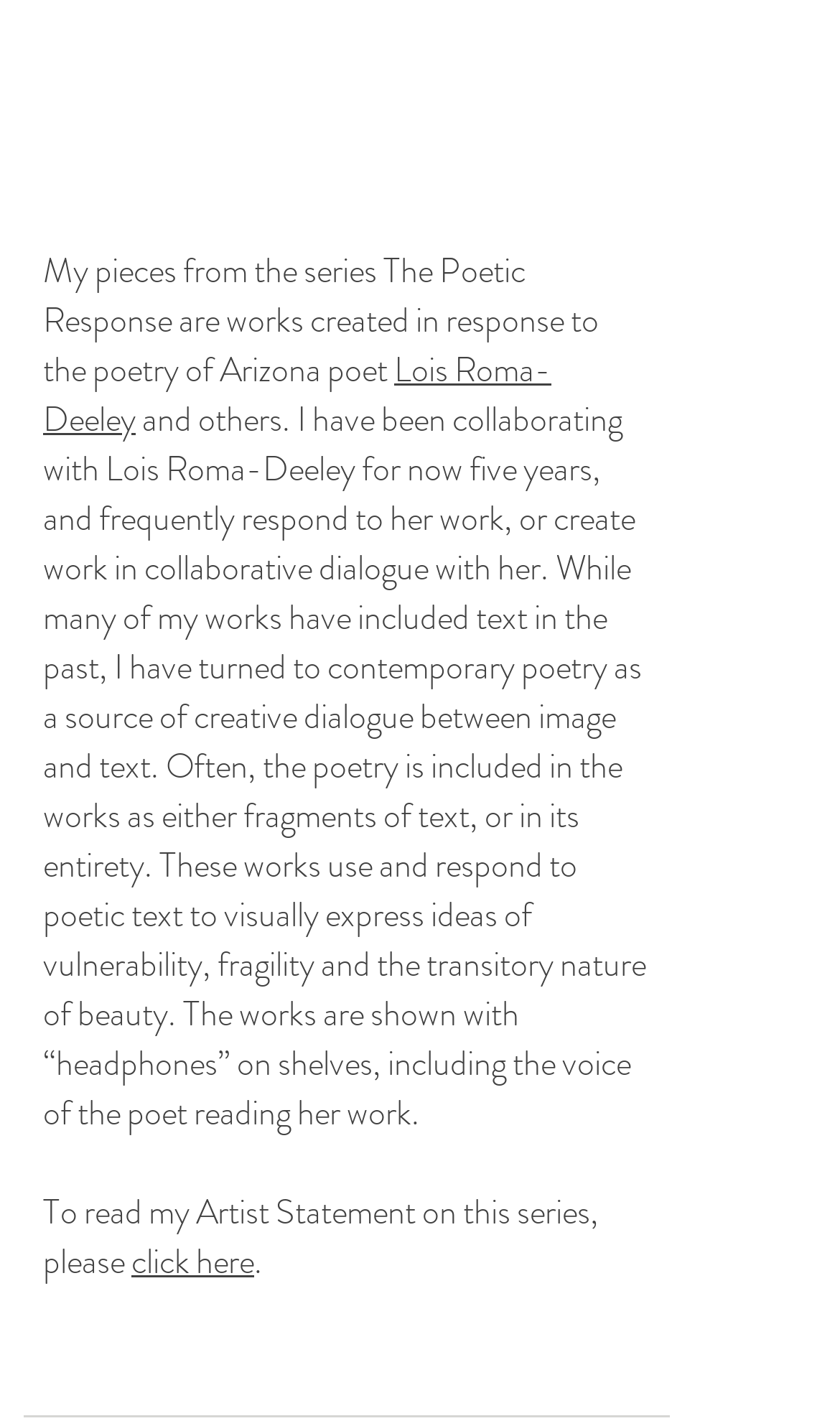Find the bounding box coordinates corresponding to the UI element with the description: "Blog". The coordinates should be formatted as [left, top, right, bottom], with values as floats between 0 and 1.

None